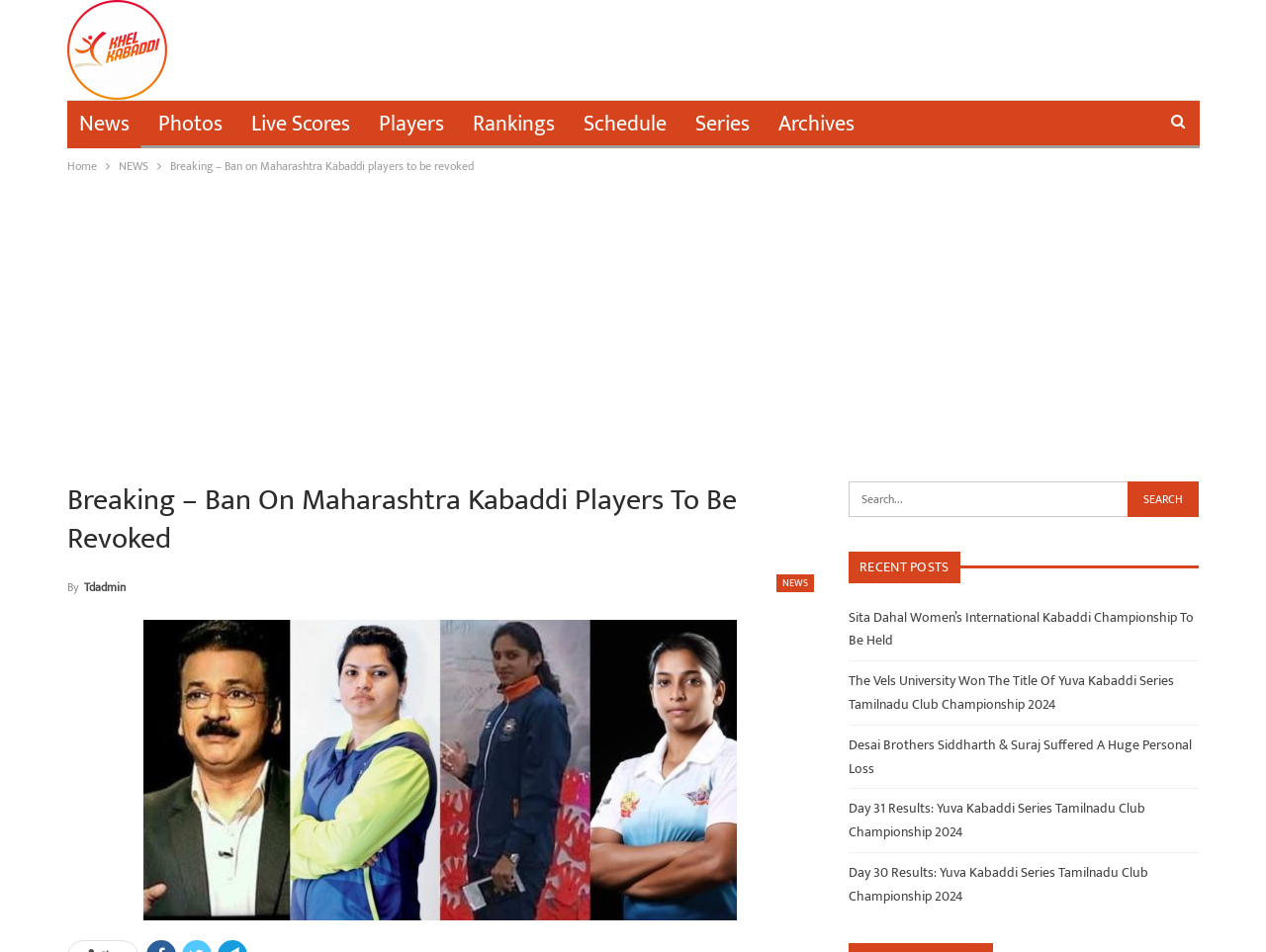Using the webpage screenshot, find the UI element described by name="s" placeholder="Search..." title="Search for:". Provide the bounding box coordinates in the format (top-left x, top-left y, bottom-right x, bottom-right y), ensuring all values are floating point numbers between 0 and 1.

[0.67, 0.505, 0.947, 0.543]